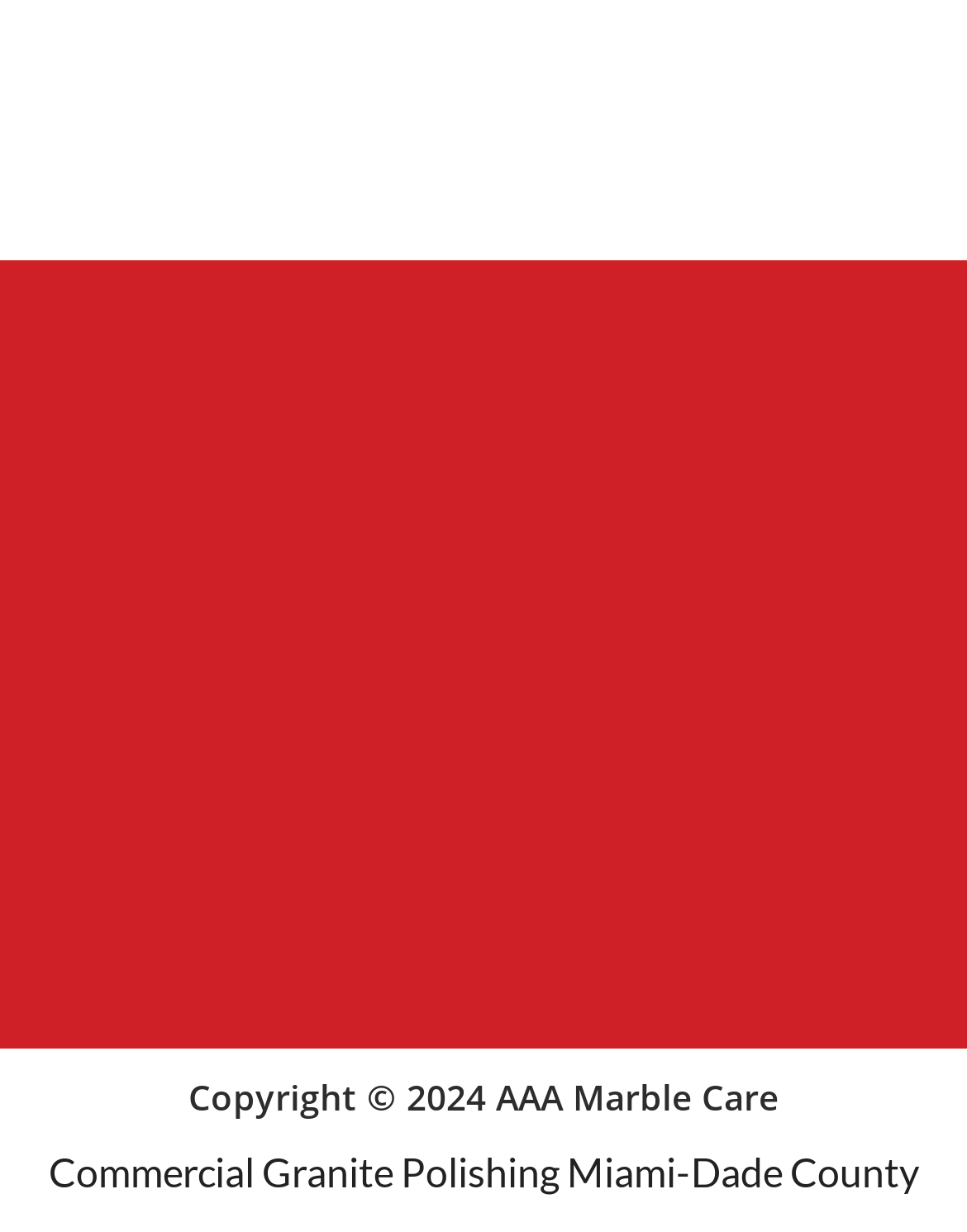Look at the image and write a detailed answer to the question: 
What is the company name?

The company name can be found at the bottom of the webpage, where it says 'Copyright © 2024 AAA Marble Care'. This suggests that the company name is AAA Marble Care.